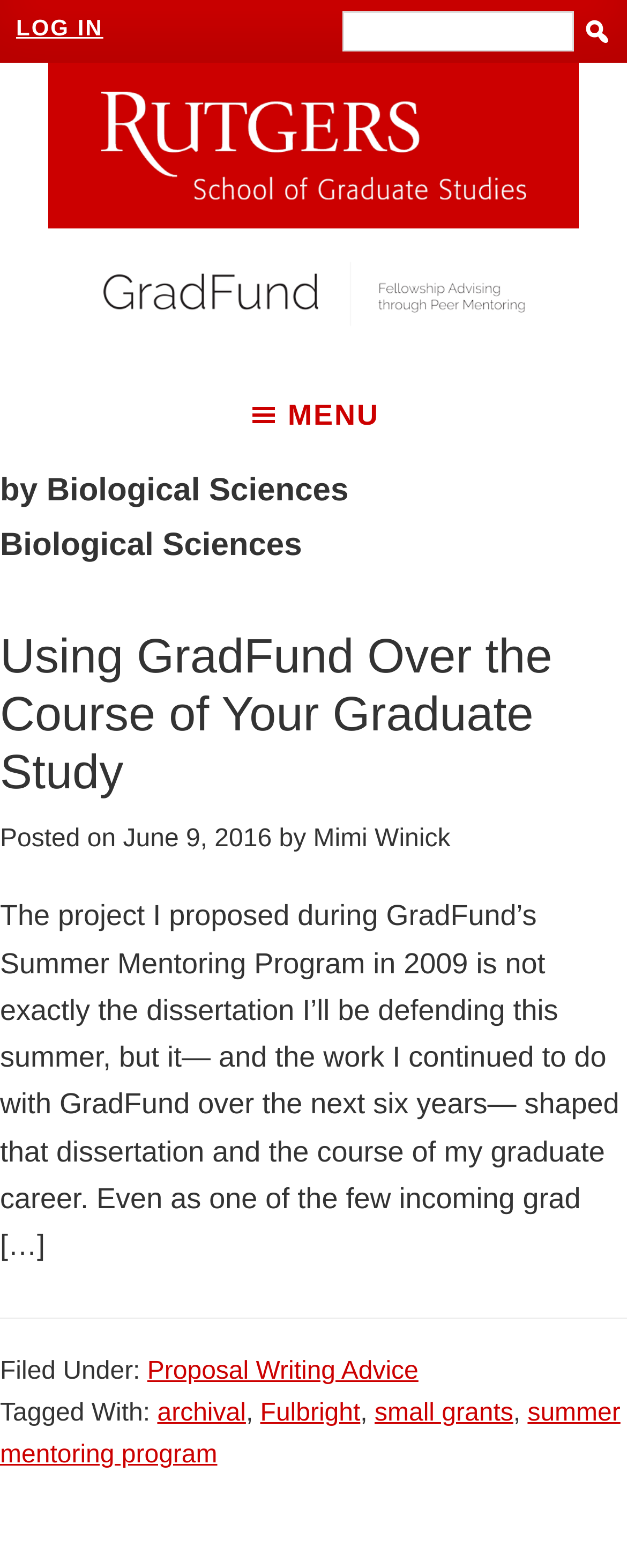Answer the question below in one word or phrase:
Who is the author of the article?

Mimi Winick